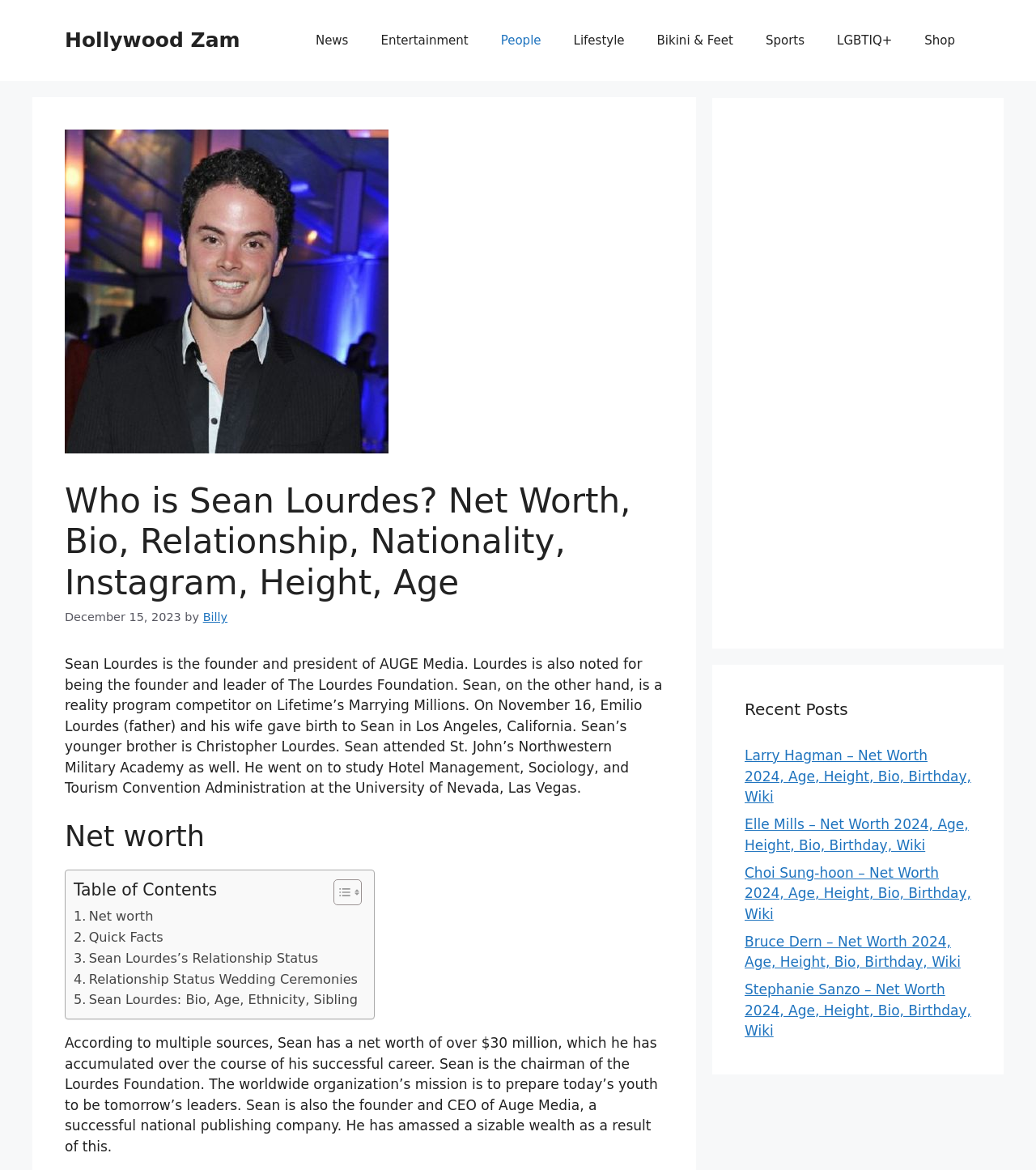What is the name of Sean Lourdes' brother?
Answer with a single word or short phrase according to what you see in the image.

Christopher Lourdes